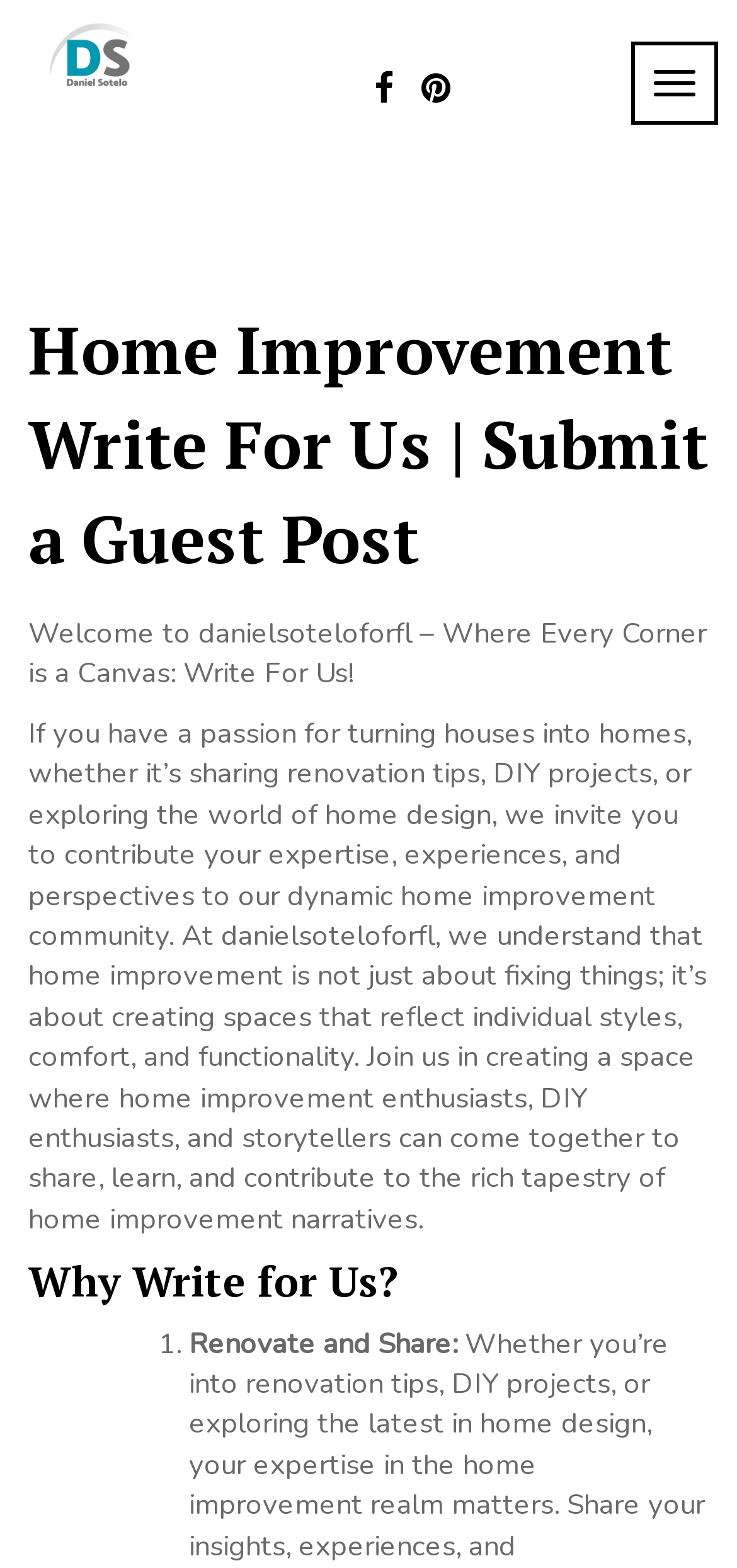Based on the element description Toggle navigation, identify the bounding box of the UI element in the given webpage screenshot. The coordinates should be in the format (top-left x, top-left y, bottom-right x, bottom-right y) and must be between 0 and 1.

[0.856, 0.027, 0.974, 0.08]